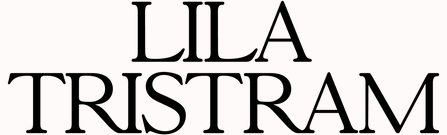Please answer the following question as detailed as possible based on the image: 
What is the tone set by the logo?

The logo's design, which balances modernity and classic aesthetics, sets a tone of professionalism and creativity, suggesting a connection to contemporary artistic expression.